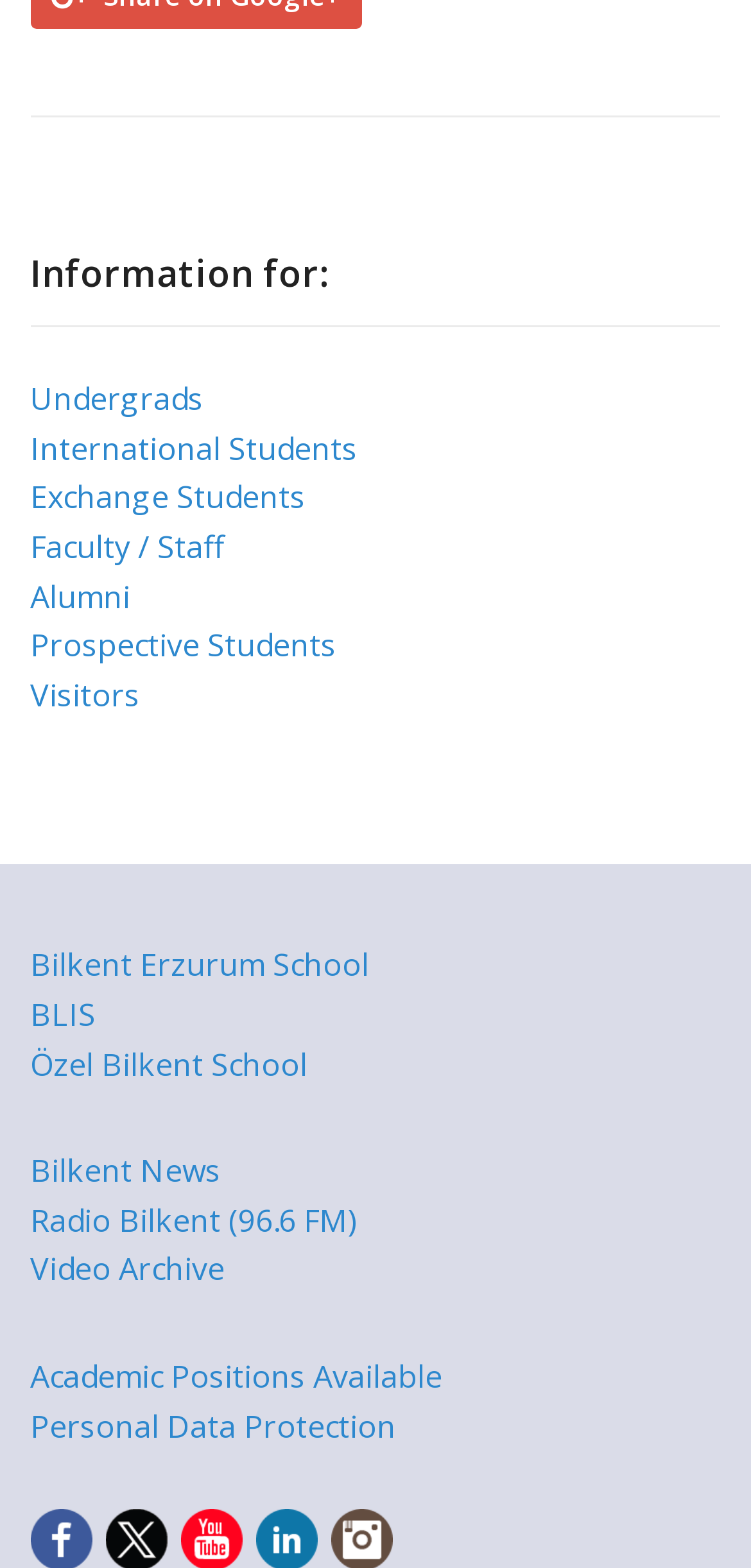Pinpoint the bounding box coordinates of the clickable element to carry out the following instruction: "Visit Bilkent Erzurum School."

[0.04, 0.602, 0.491, 0.629]